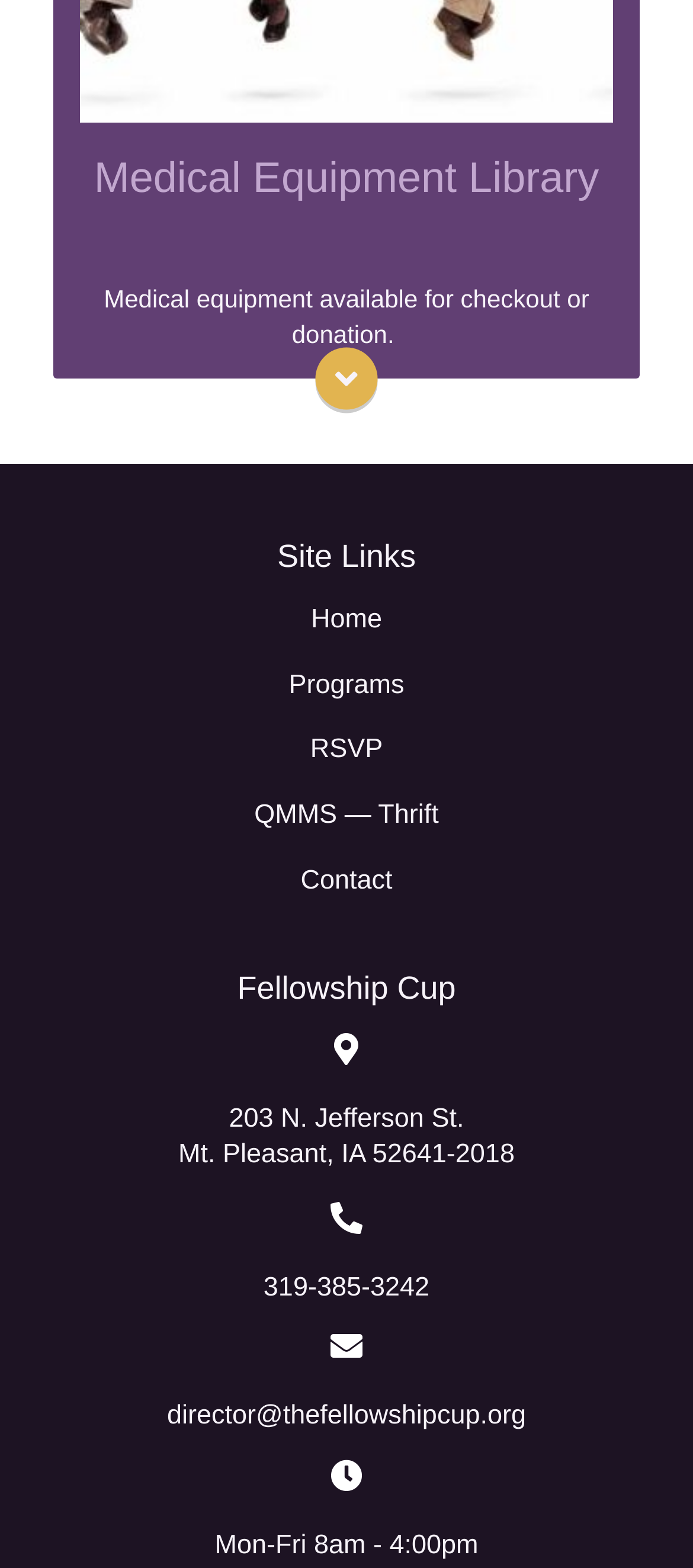Please locate the bounding box coordinates of the element's region that needs to be clicked to follow the instruction: "Email director@thefellowshipcup.org". The bounding box coordinates should be provided as four float numbers between 0 and 1, i.e., [left, top, right, bottom].

[0.051, 0.845, 0.949, 0.914]